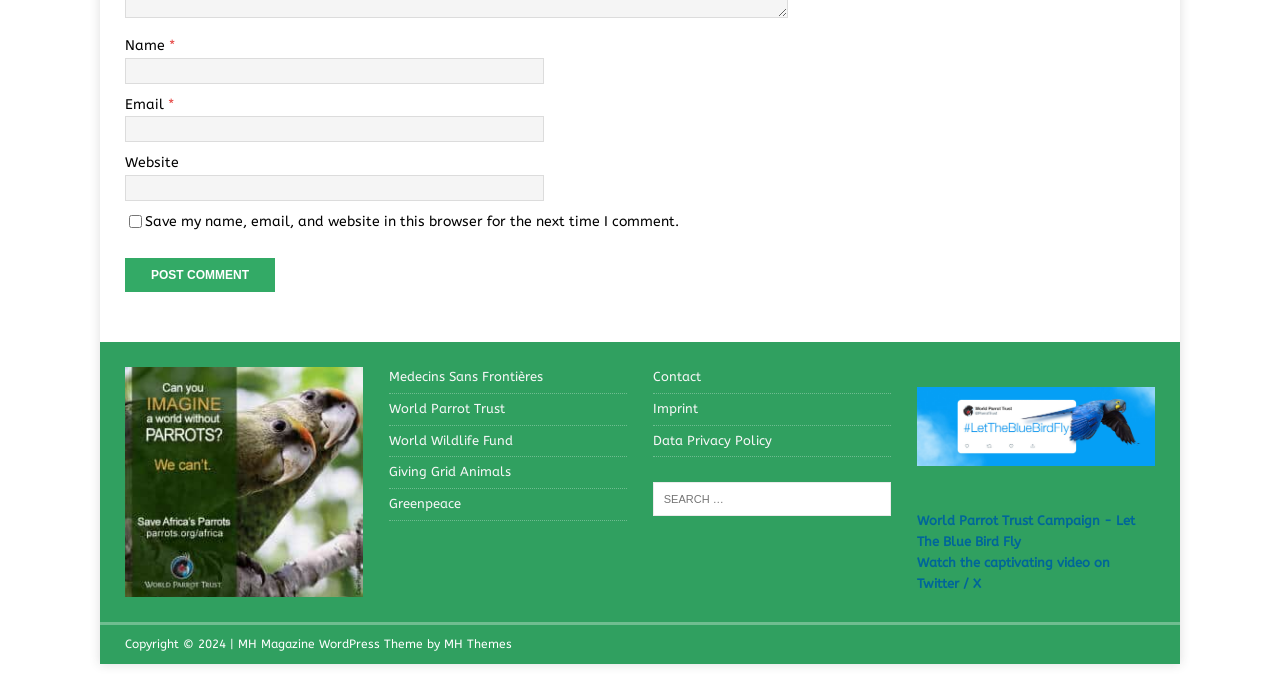Refer to the image and provide an in-depth answer to the question:
What is the label of the first text input field?

The first text input field is labeled as 'Name' which is indicated by the StaticText element with the text 'Name' and the textbox element with the description 'Name' and required attribute set to True.